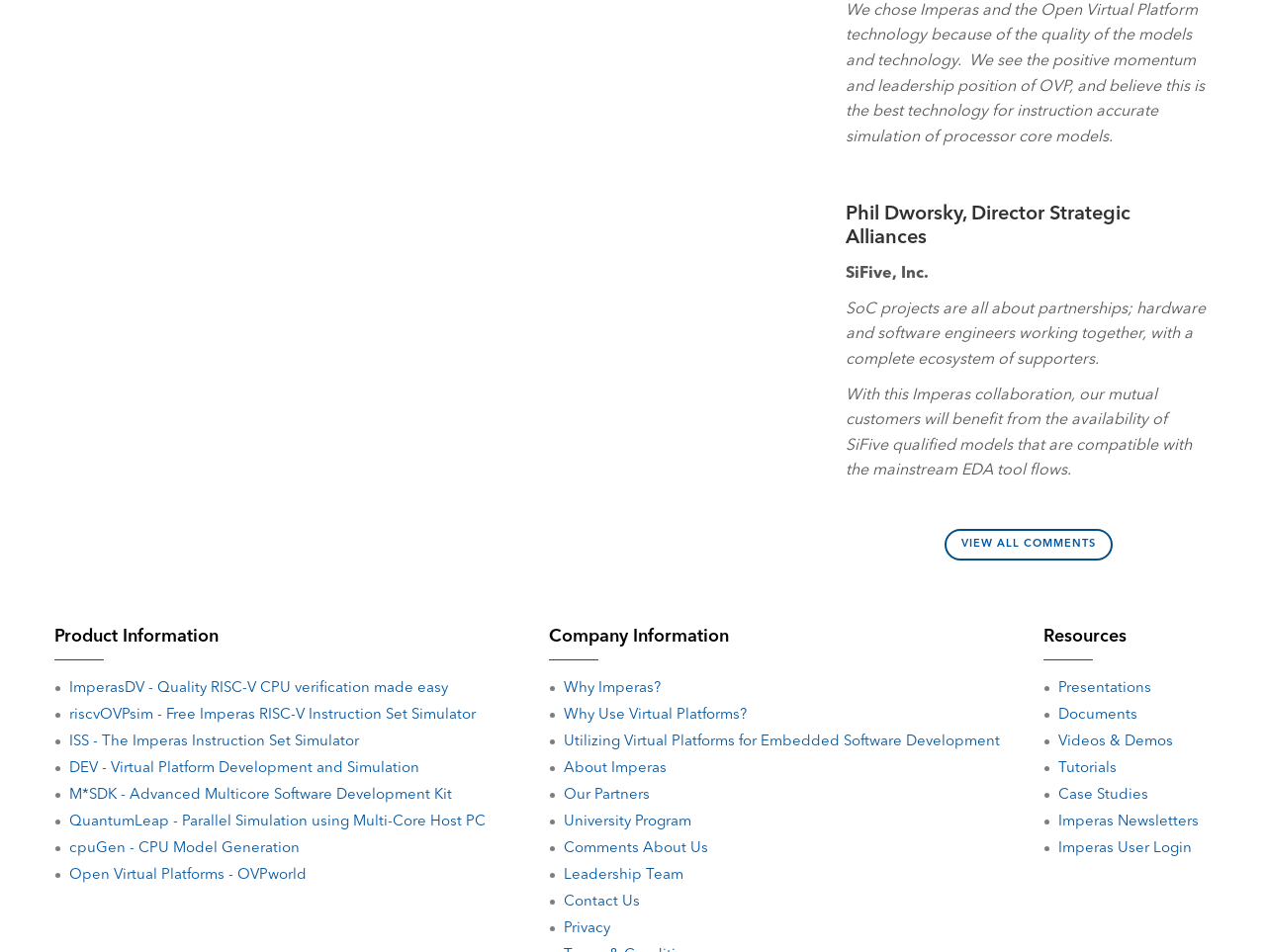Find the bounding box coordinates for the area you need to click to carry out the instruction: "Learn about ImperasDV". The coordinates should be four float numbers between 0 and 1, indicated as [left, top, right, bottom].

[0.043, 0.716, 0.354, 0.731]